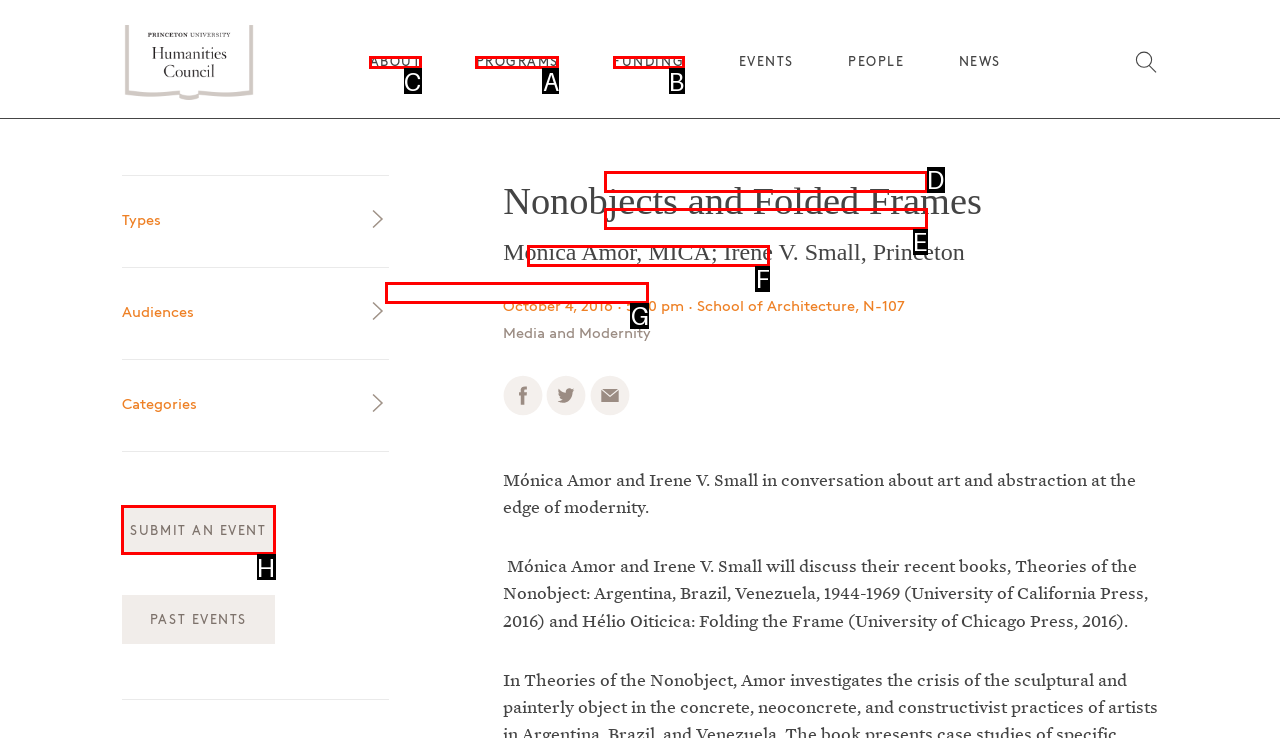Select the appropriate letter to fulfill the given instruction: Click the ABOUT link
Provide the letter of the correct option directly.

C